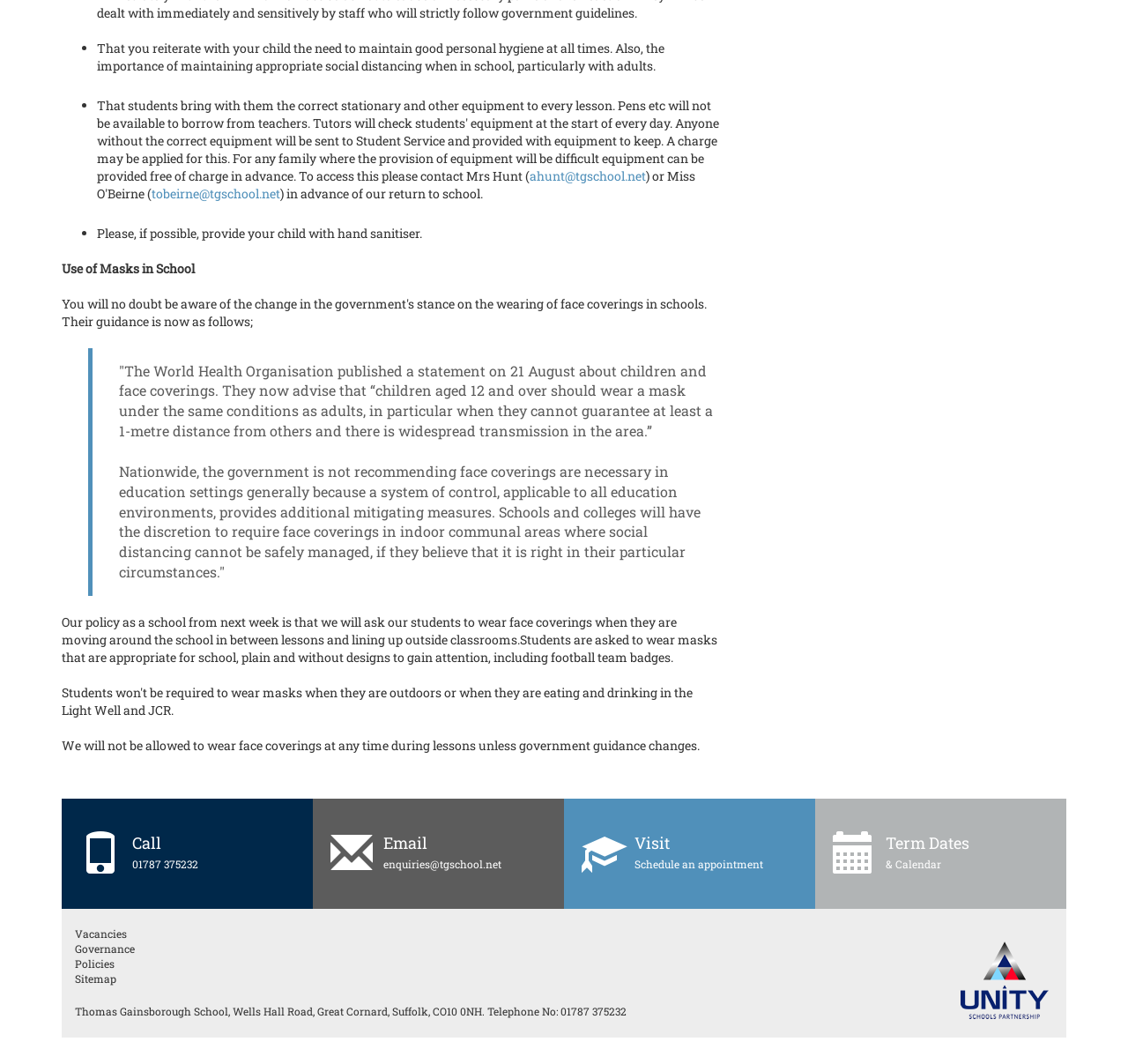Can you give a detailed response to the following question using the information from the image? When are students asked to wear face coverings in school?

According to the school's policy mentioned on the webpage, students are asked to wear face coverings when they are moving around the school in between lessons and lining up outside classrooms.